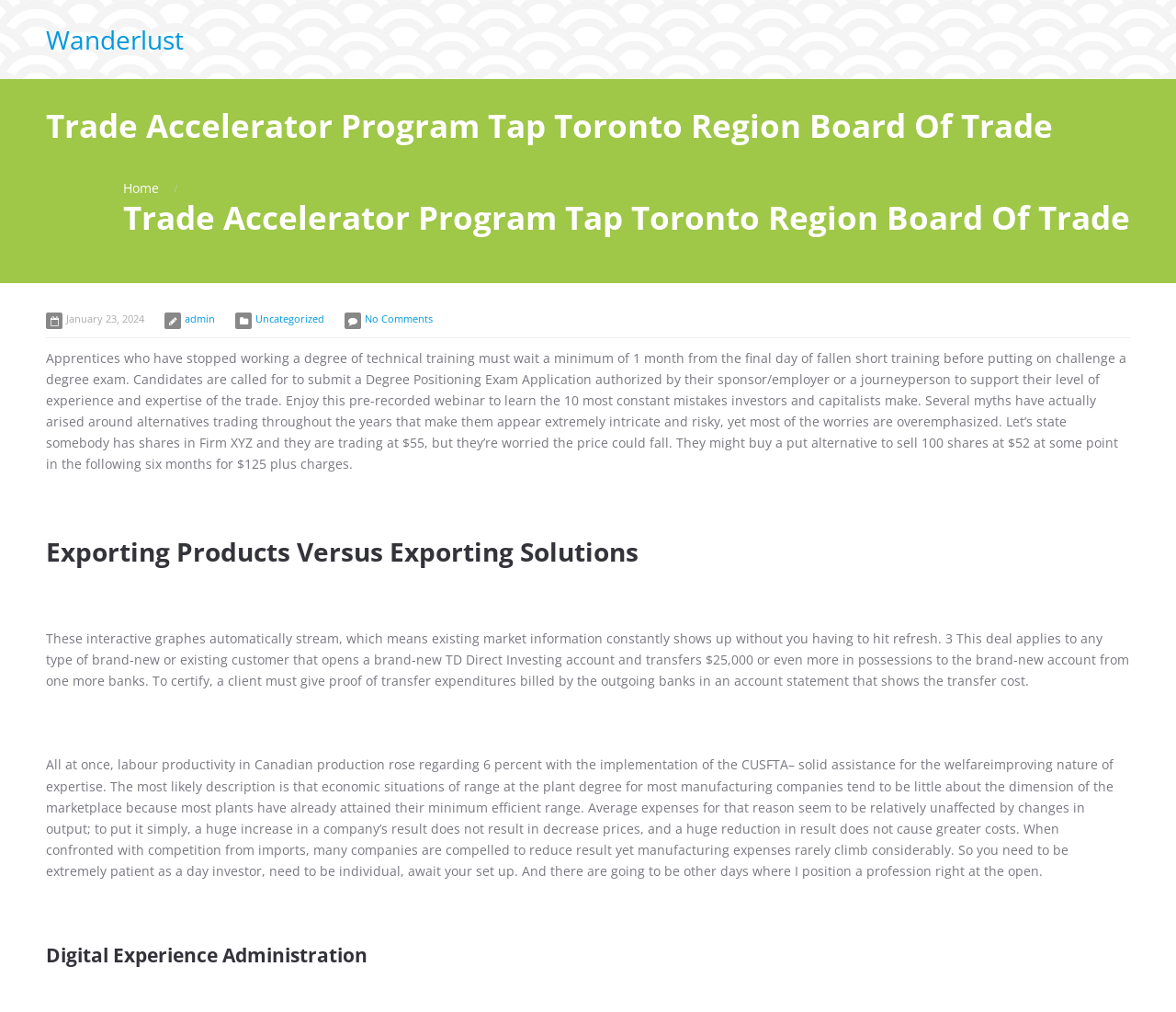Using the element description No Comments, predict the bounding box coordinates for the UI element. Provide the coordinates in (top-left x, top-left y, bottom-right x, bottom-right y) format with values ranging from 0 to 1.

[0.31, 0.308, 0.368, 0.322]